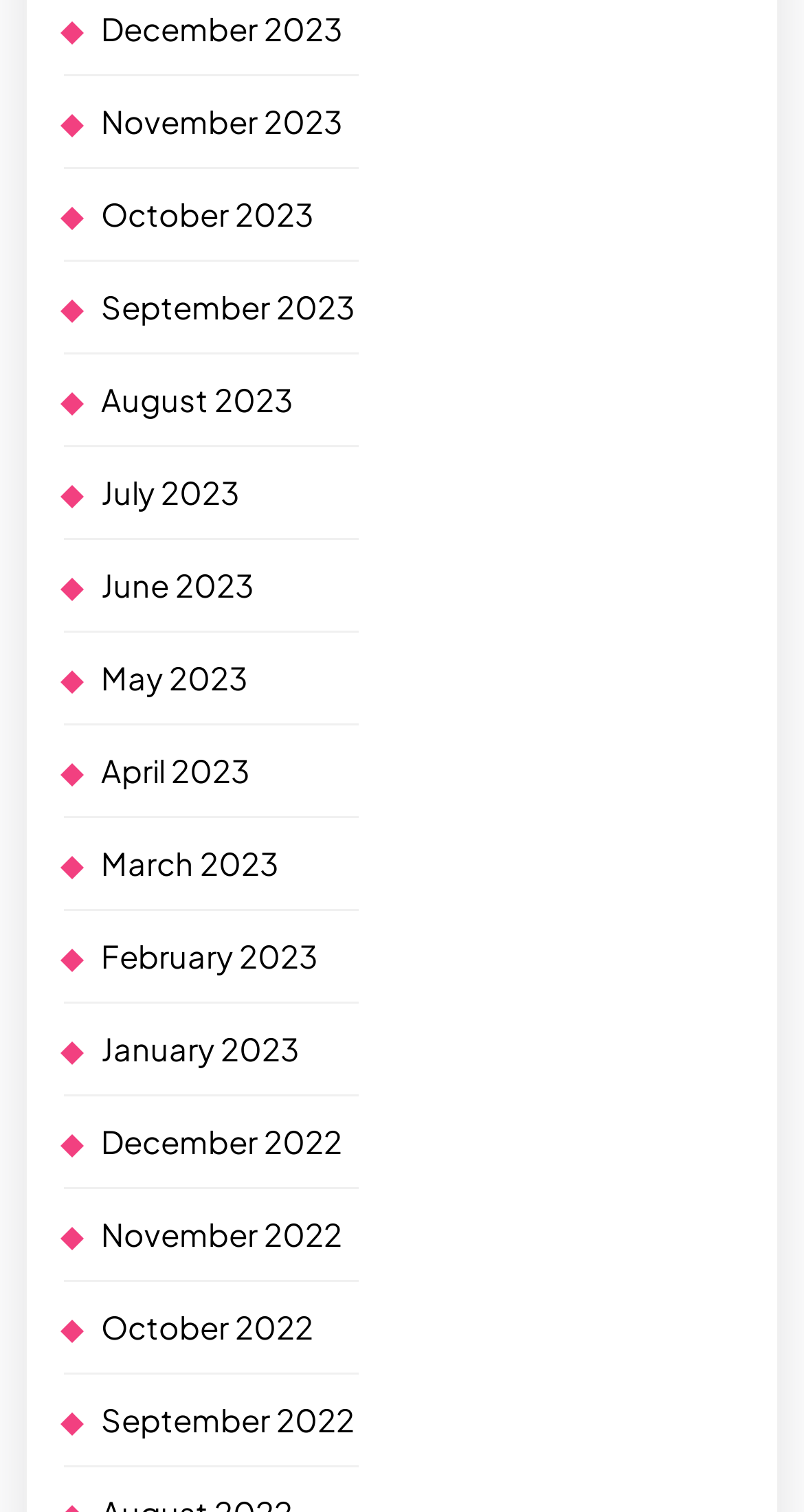Please identify the coordinates of the bounding box that should be clicked to fulfill this instruction: "View November 2022".

[0.126, 0.802, 0.426, 0.828]